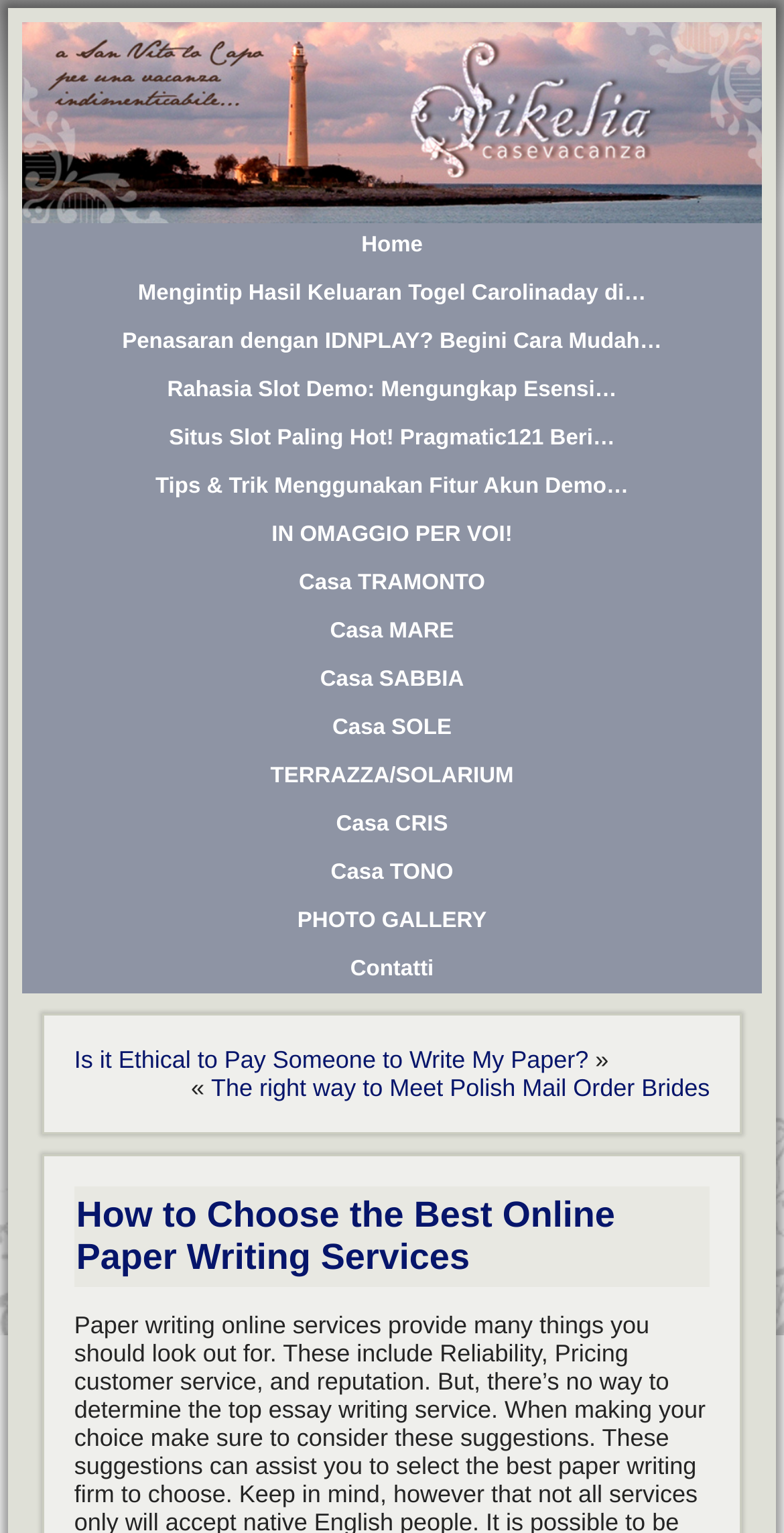Highlight the bounding box coordinates of the element that should be clicked to carry out the following instruction: "Check 'Is it Ethical to Pay Someone to Write My Paper?'". The coordinates must be given as four float numbers ranging from 0 to 1, i.e., [left, top, right, bottom].

[0.095, 0.682, 0.751, 0.7]